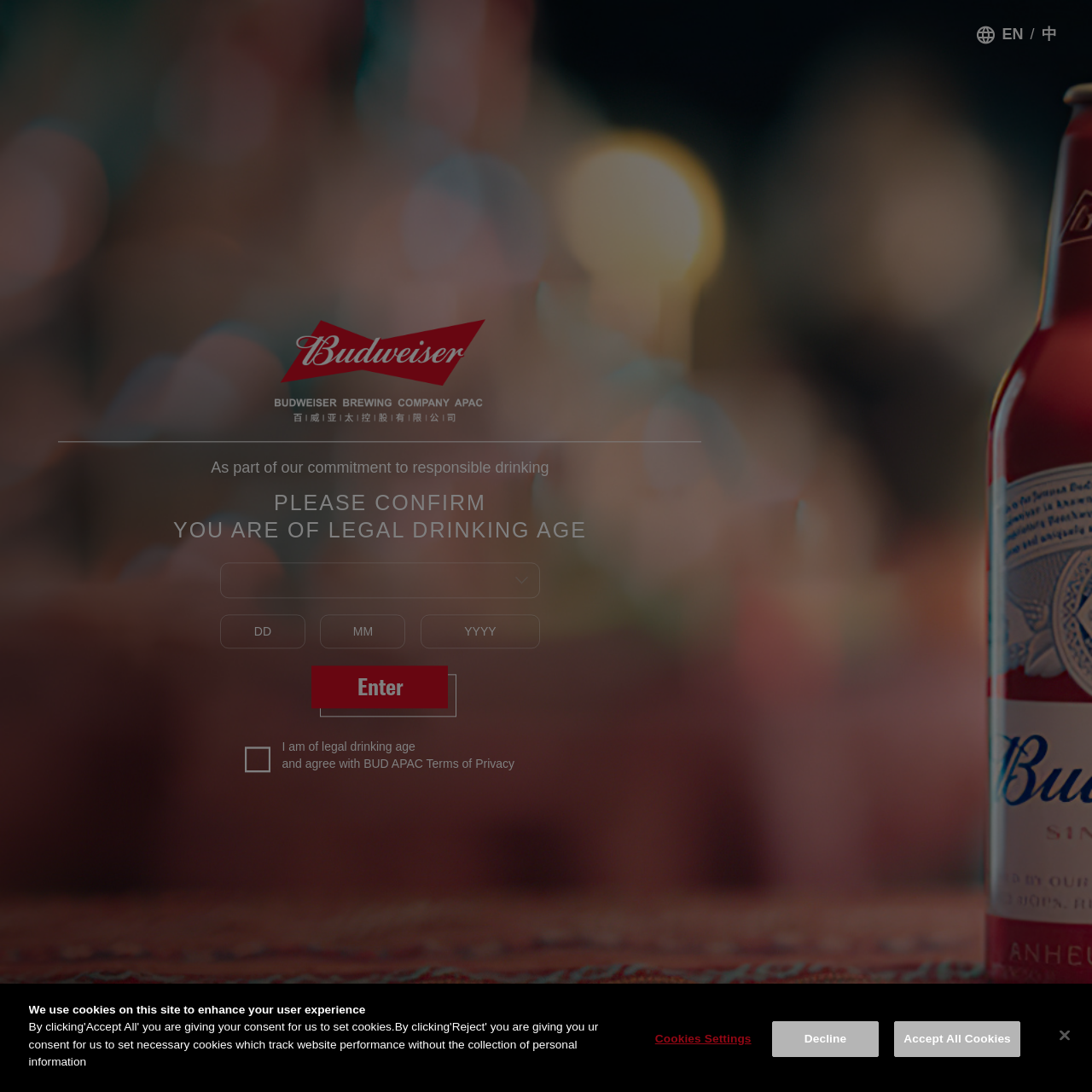What is the main topic of the webpage?
Based on the image, please offer an in-depth response to the question.

The webpage appears to be related to responsible drinking, as indicated by the static text 'As part of our commitment to responsible drinking' and the requirement to confirm one's legal drinking age.